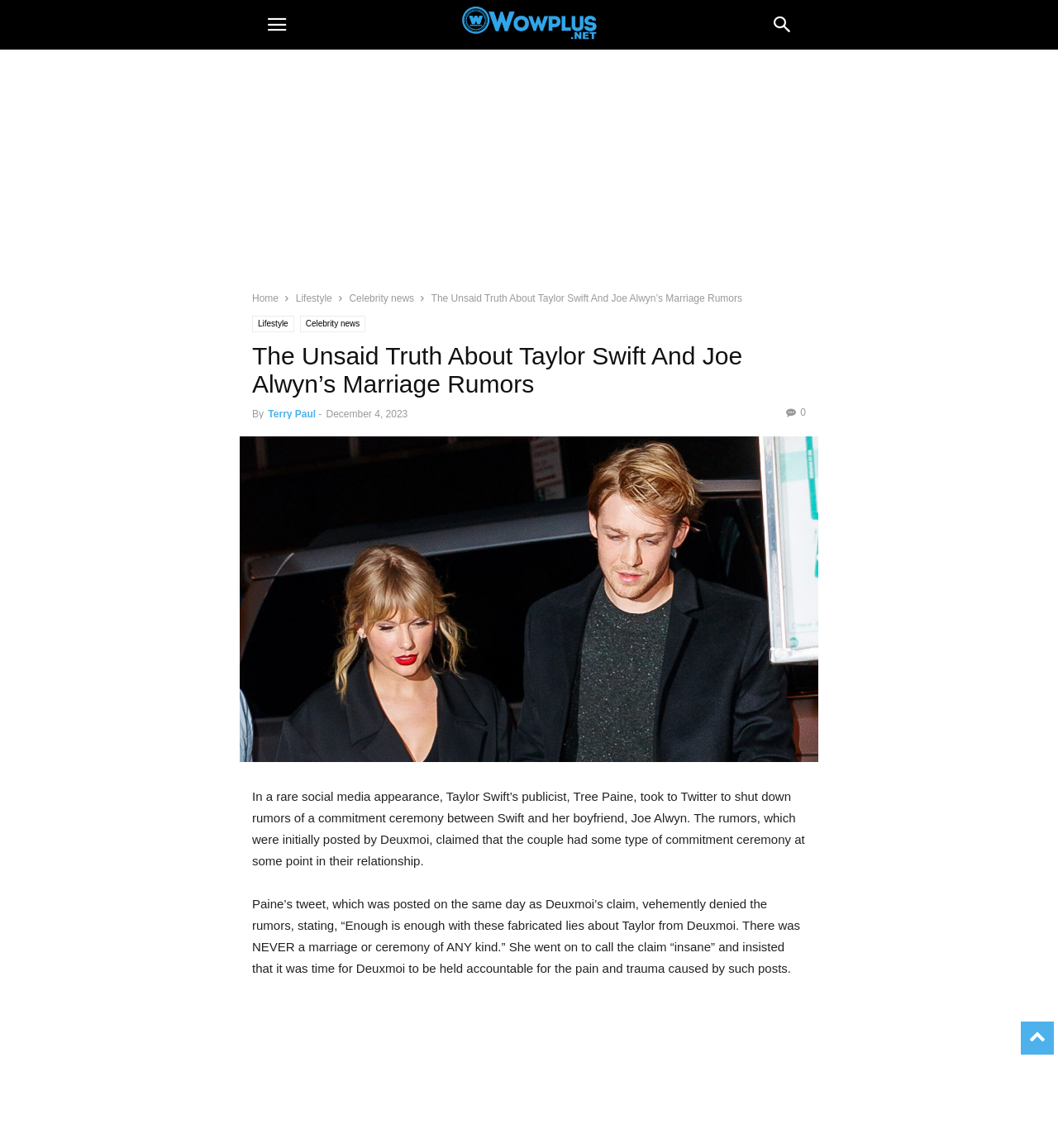Locate and provide the bounding box coordinates for the HTML element that matches this description: "aria-label="search"".

[0.716, 0.0, 0.764, 0.043]